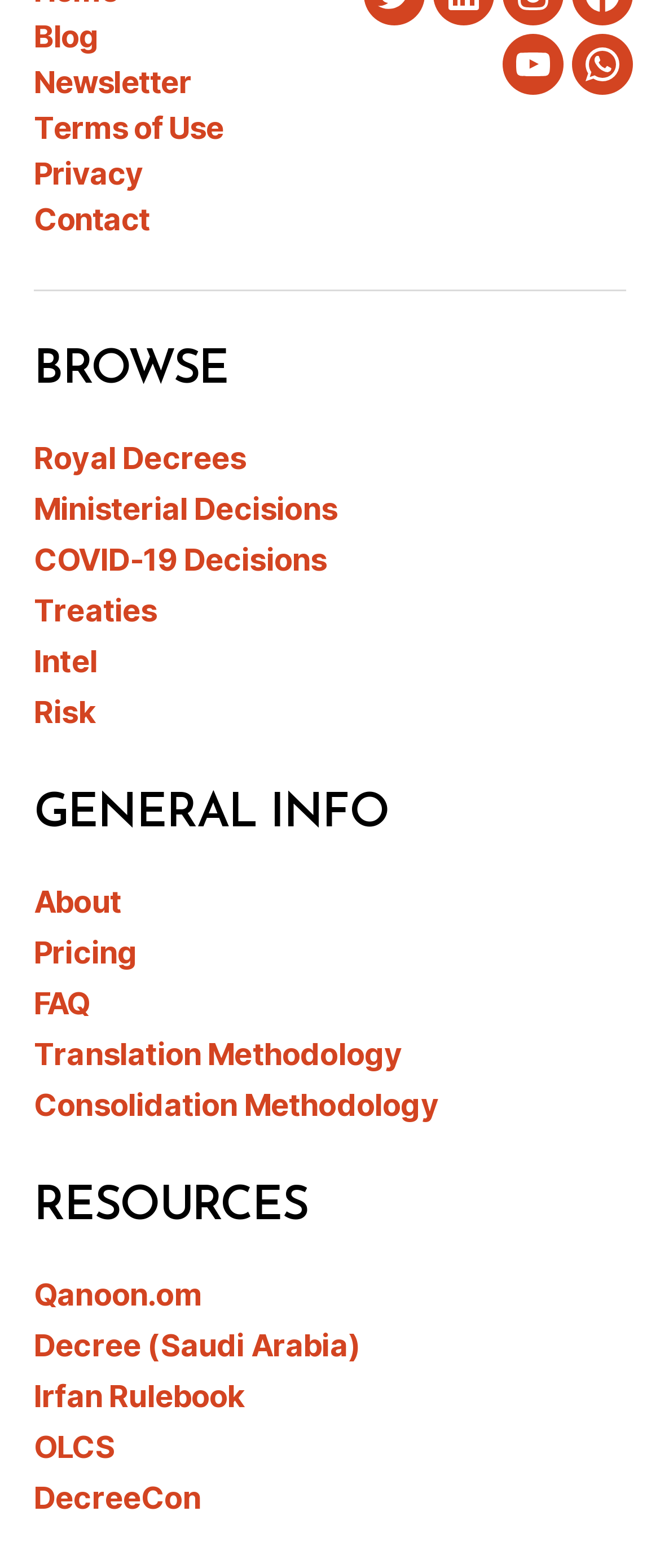Reply to the question with a single word or phrase:
What is the first link under 'BROWSE'?

Royal Decrees